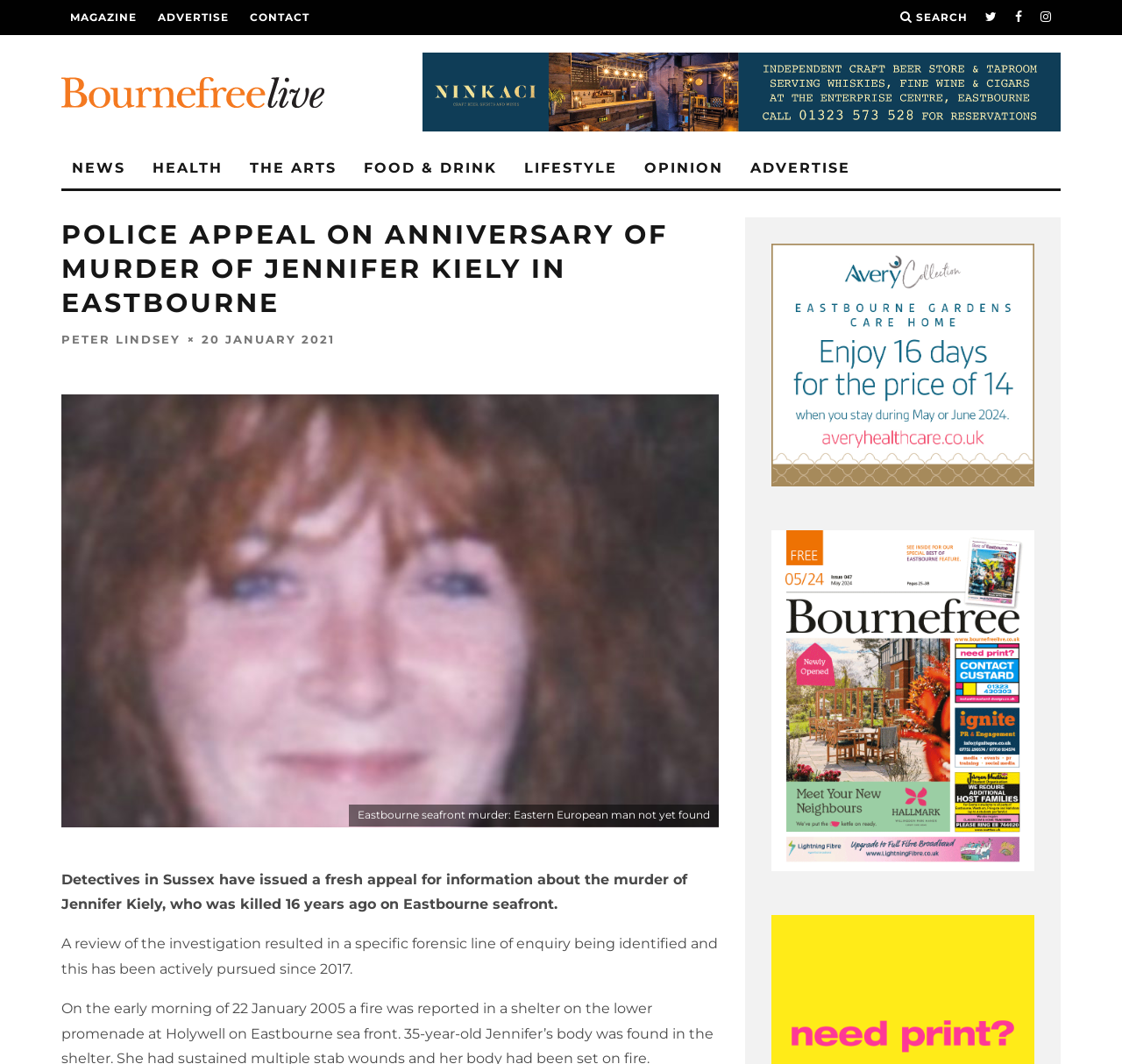Can you identify the bounding box coordinates of the clickable region needed to carry out this instruction: 'Click on MAGAZINE'? The coordinates should be four float numbers within the range of 0 to 1, stated as [left, top, right, bottom].

[0.062, 0.0, 0.122, 0.033]